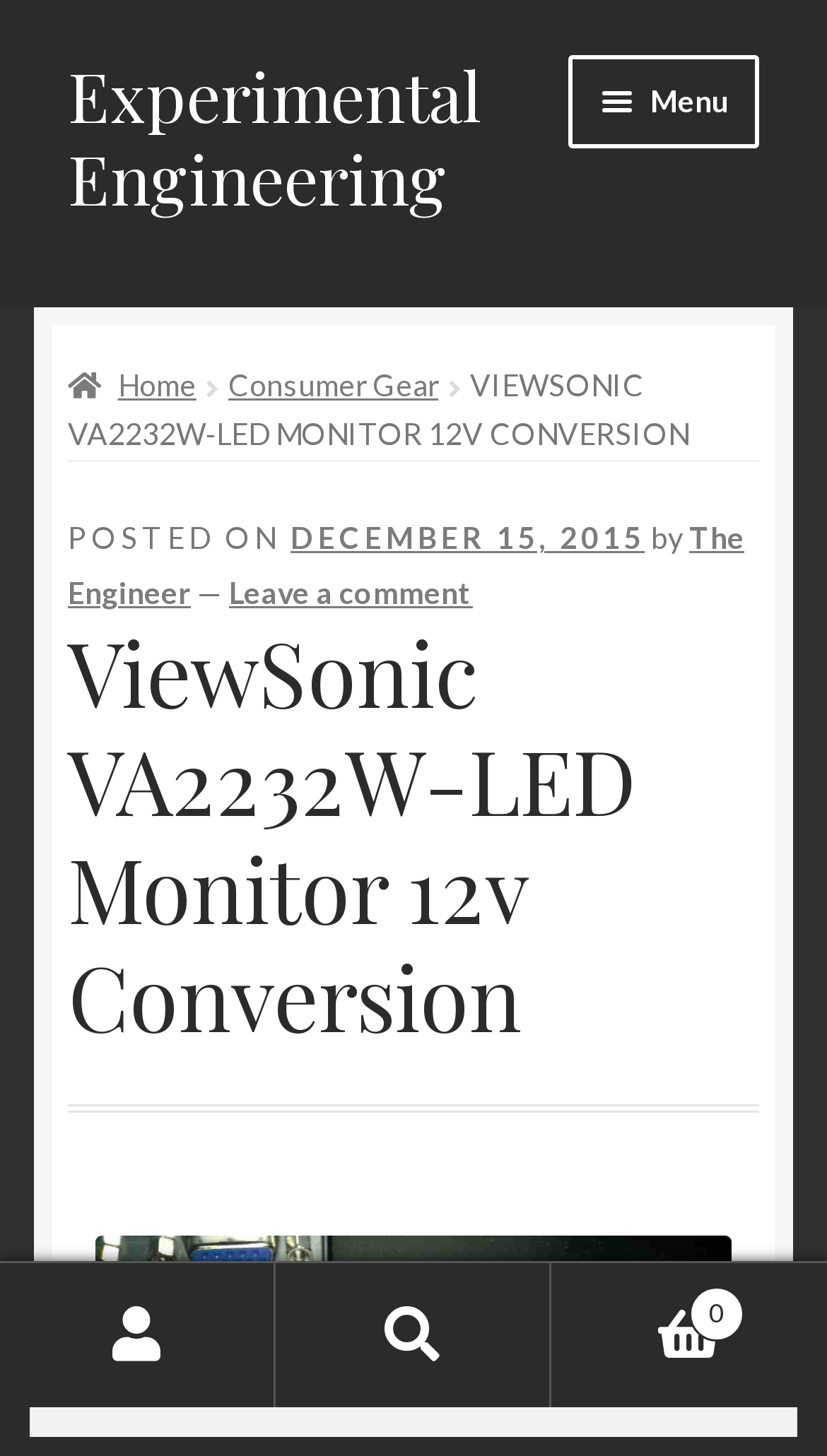Please specify the bounding box coordinates of the region to click in order to perform the following instruction: "View project list".

[0.082, 0.308, 0.918, 0.386]